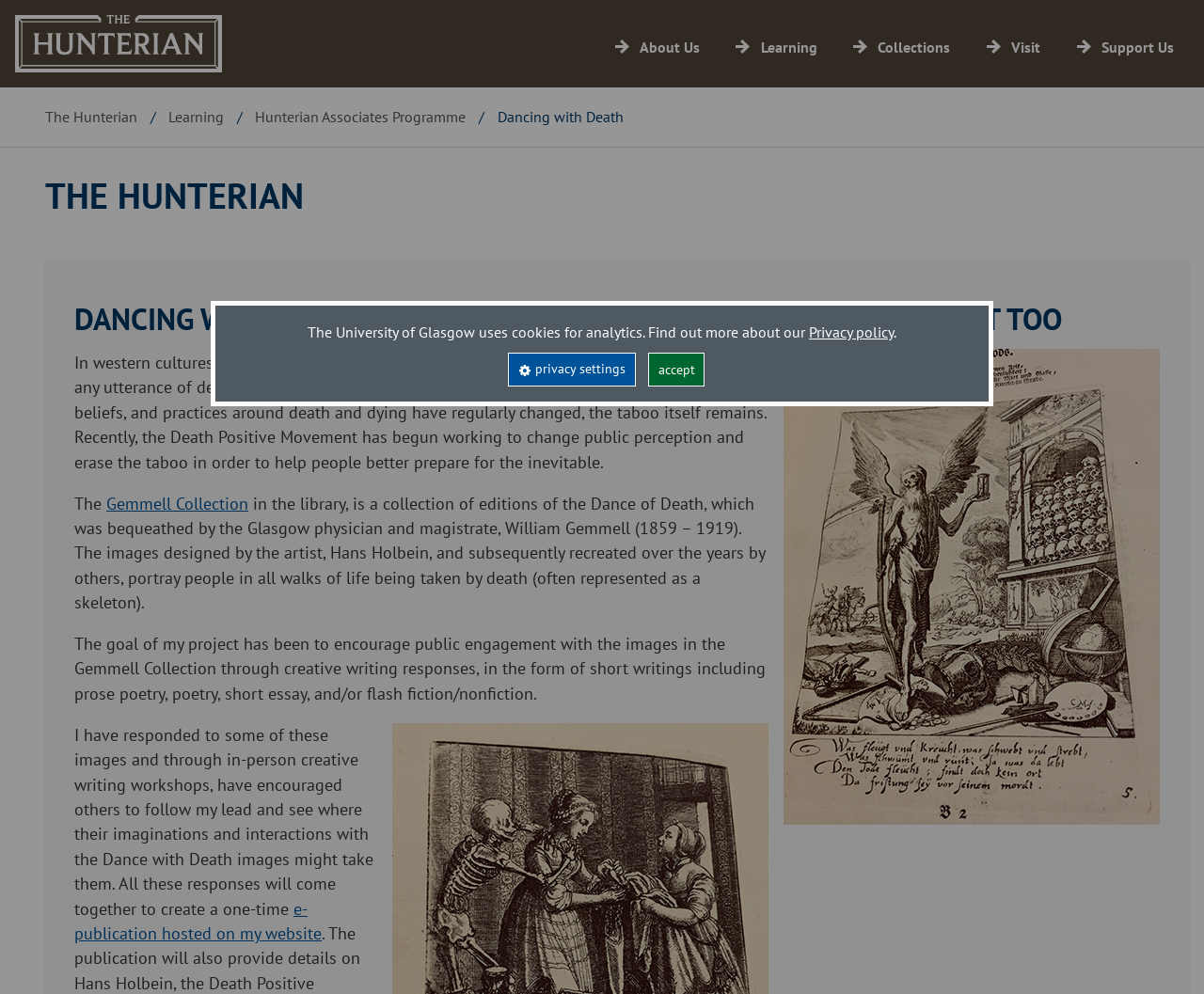Respond with a single word or phrase to the following question: What is the theme of the project described on the webpage?

Death and dying